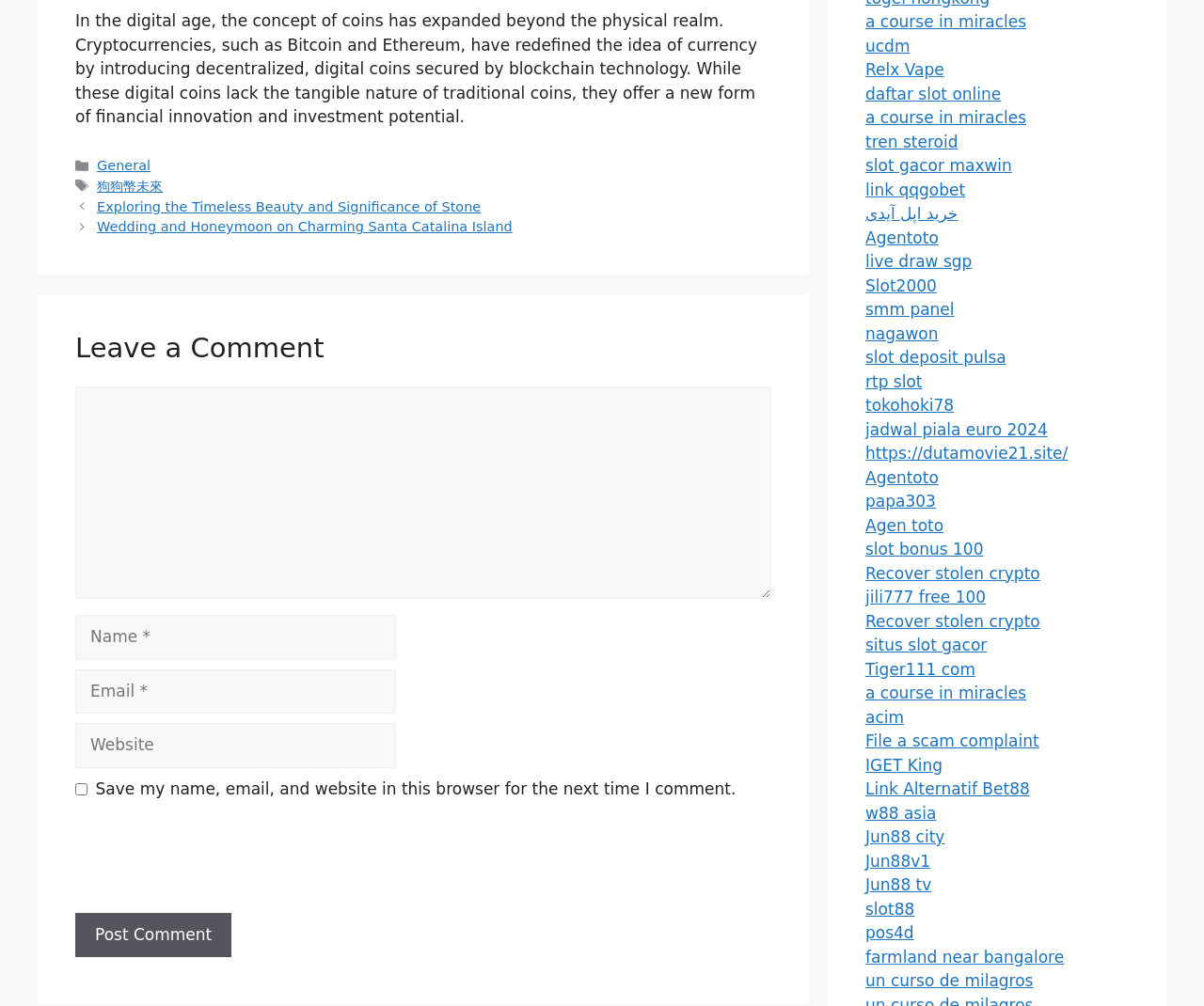Identify the bounding box coordinates for the region of the element that should be clicked to carry out the instruction: "Click the 'General' link". The bounding box coordinates should be four float numbers between 0 and 1, i.e., [left, top, right, bottom].

[0.081, 0.157, 0.125, 0.172]